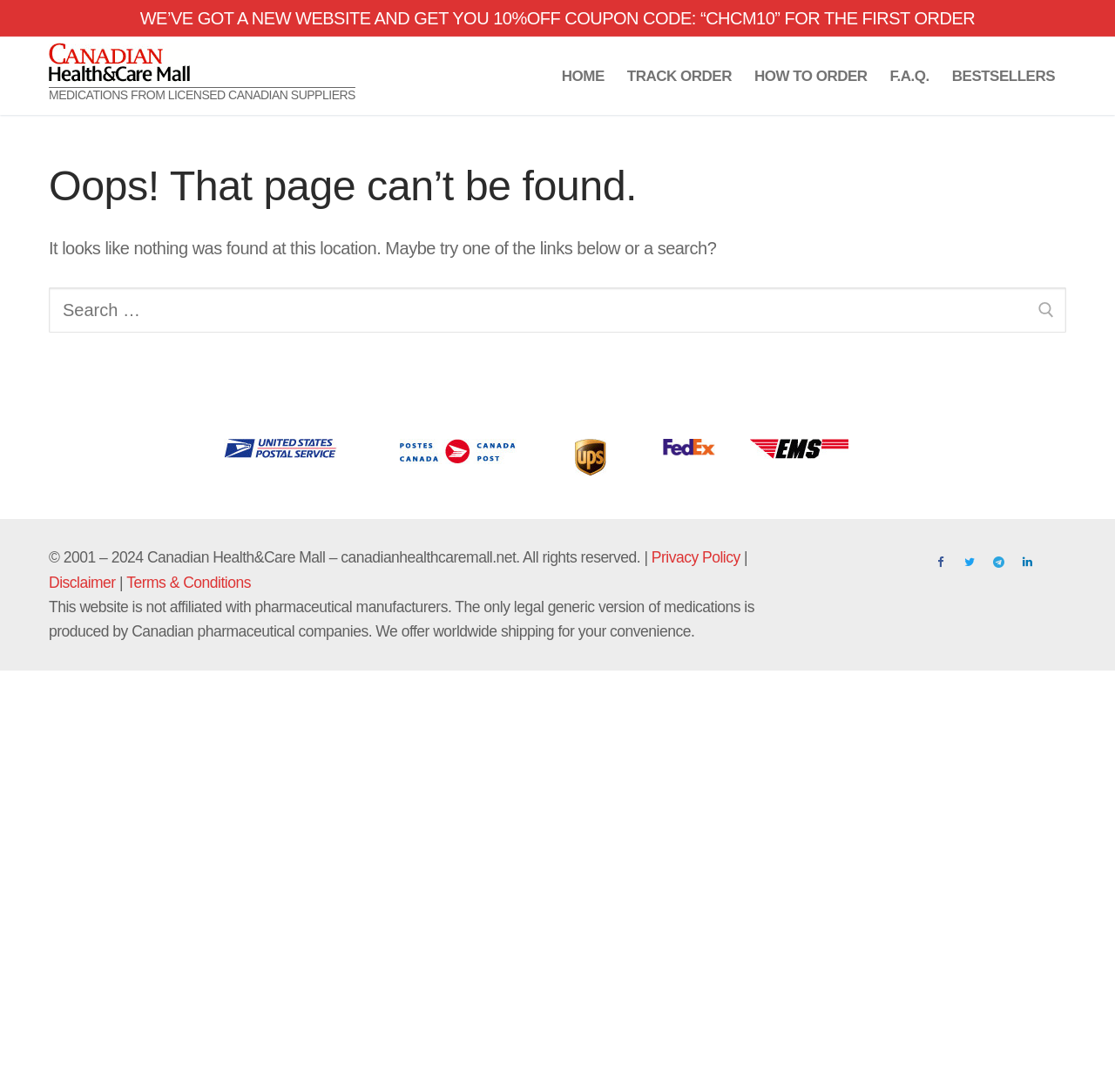Based on the element description: "Subscribe to our Newsletter", identify the bounding box coordinates for this UI element. The coordinates must be four float numbers between 0 and 1, listed as [left, top, right, bottom].

None